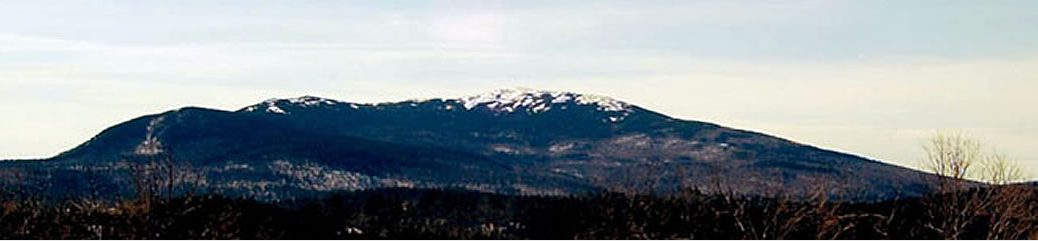What is the prominent peak adorned with?
Give a detailed explanation using the information visible in the image.

The caption states that the prominent peak is adorned with patches of snow, which suggests that the peak has snow on it.